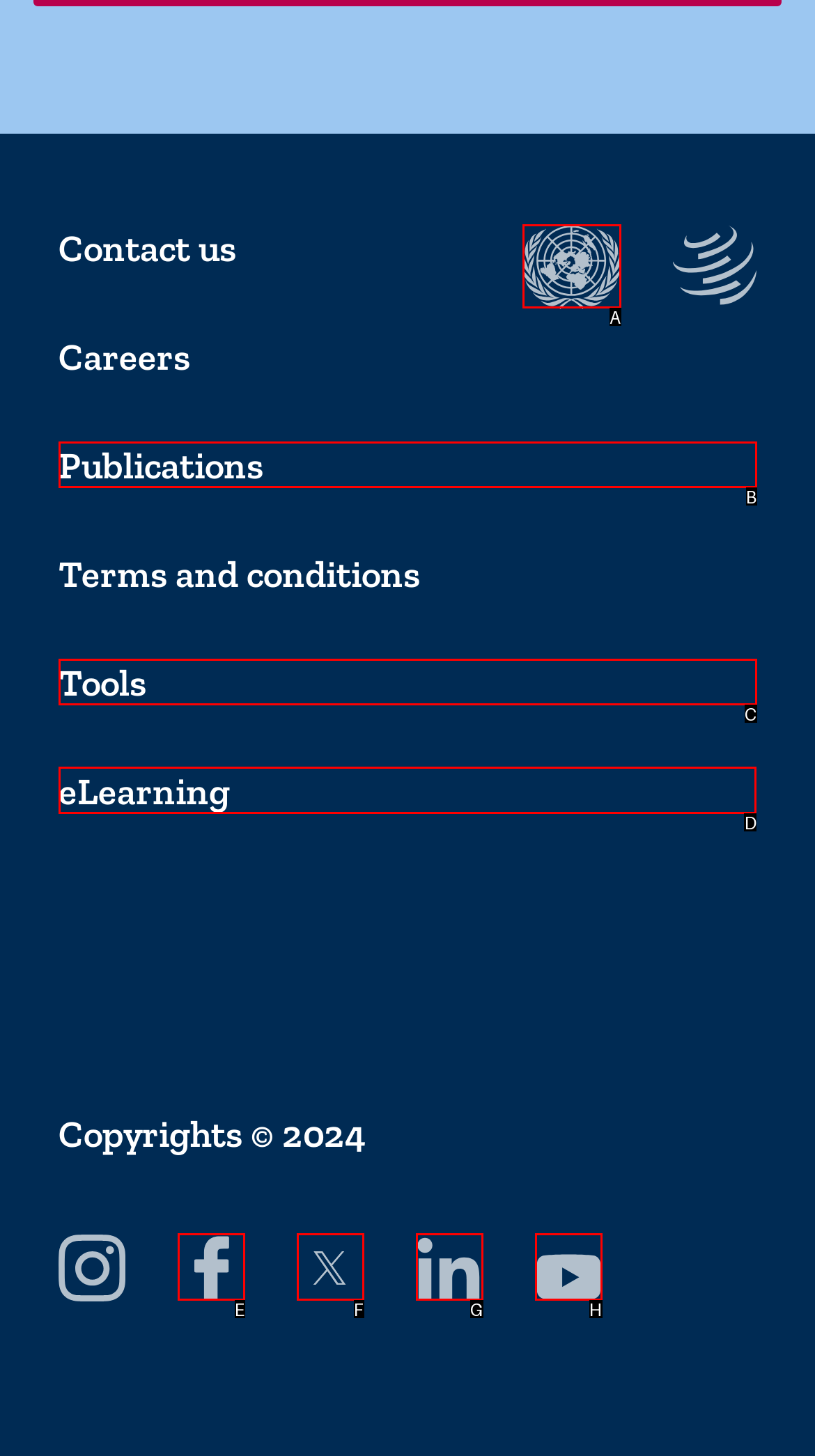Identify the correct option to click in order to complete this task: Go to eLearning
Answer with the letter of the chosen option directly.

D